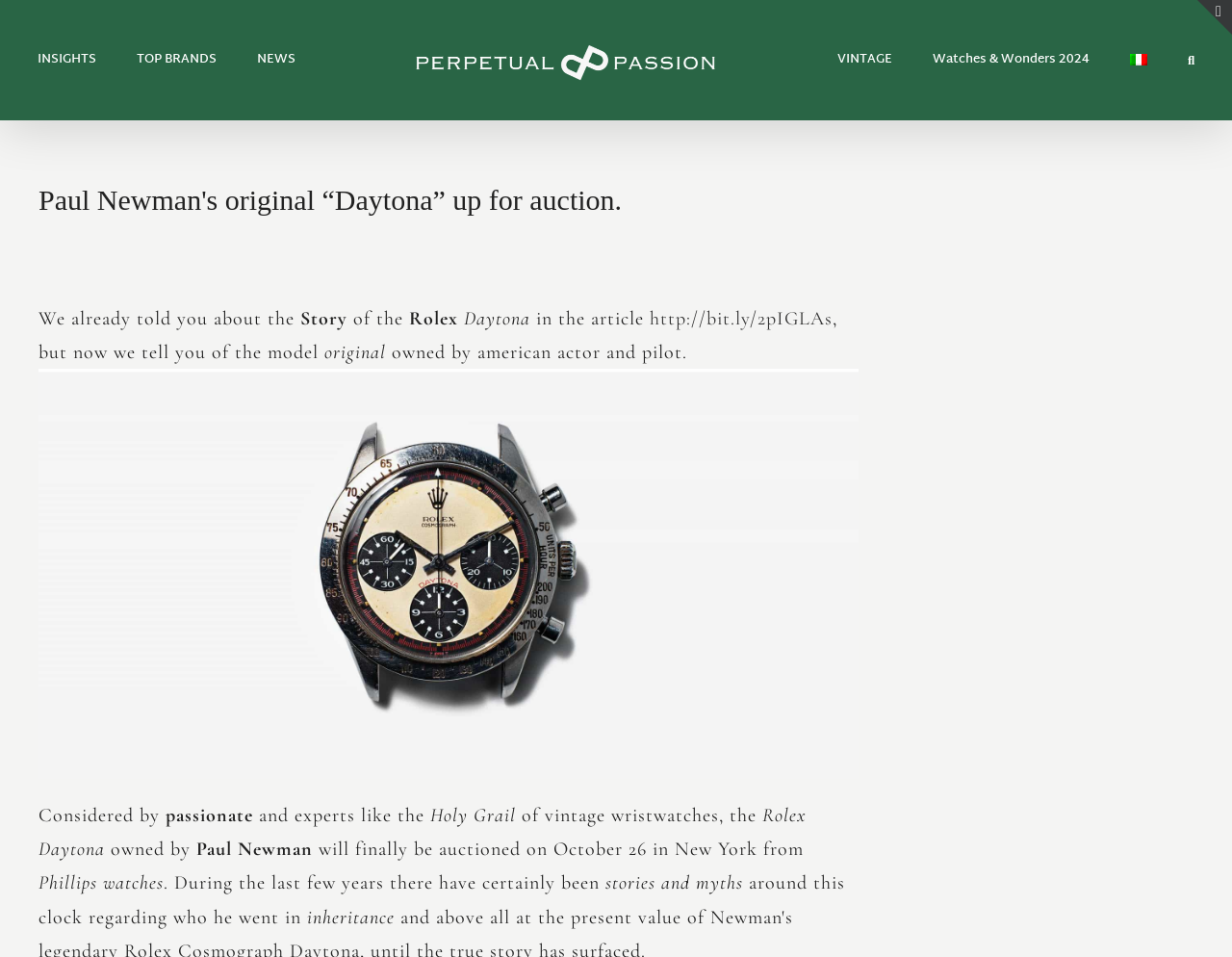Please locate the bounding box coordinates of the element that should be clicked to achieve the given instruction: "read the Recent Posts".

None